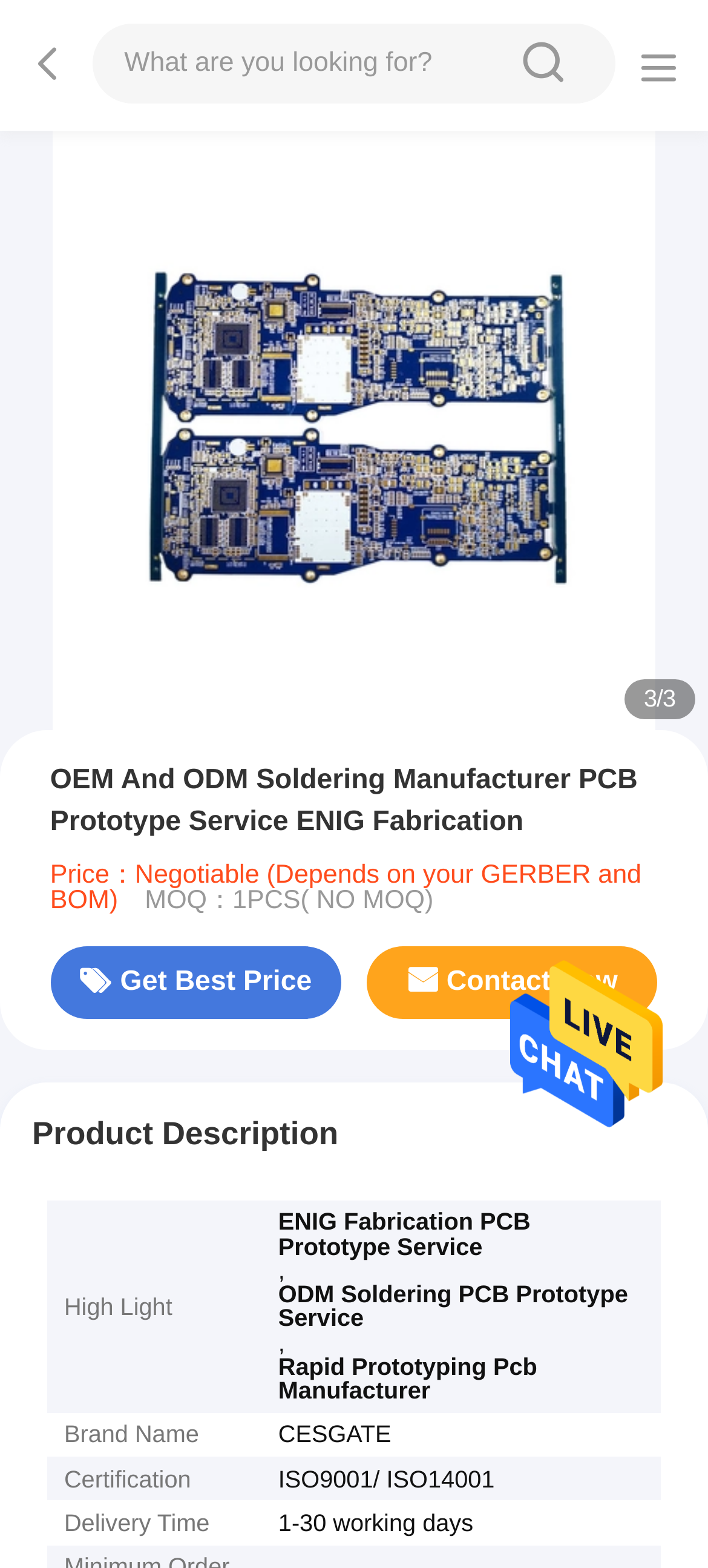Locate the bounding box of the UI element described in the following text: "Get Best Price".

[0.071, 0.603, 0.483, 0.649]